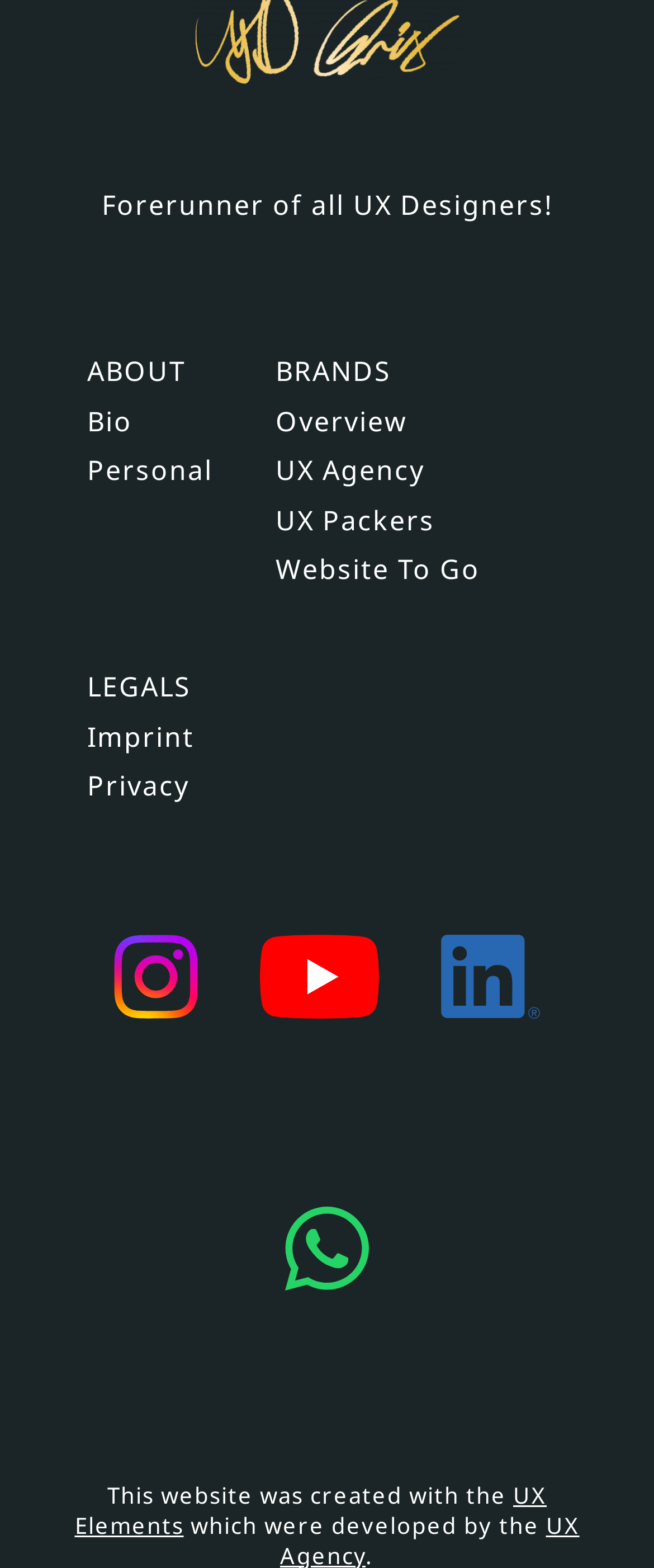Identify the bounding box coordinates for the UI element that matches this description: "alt="LinkedIn Icon"".

[0.675, 0.596, 0.826, 0.65]